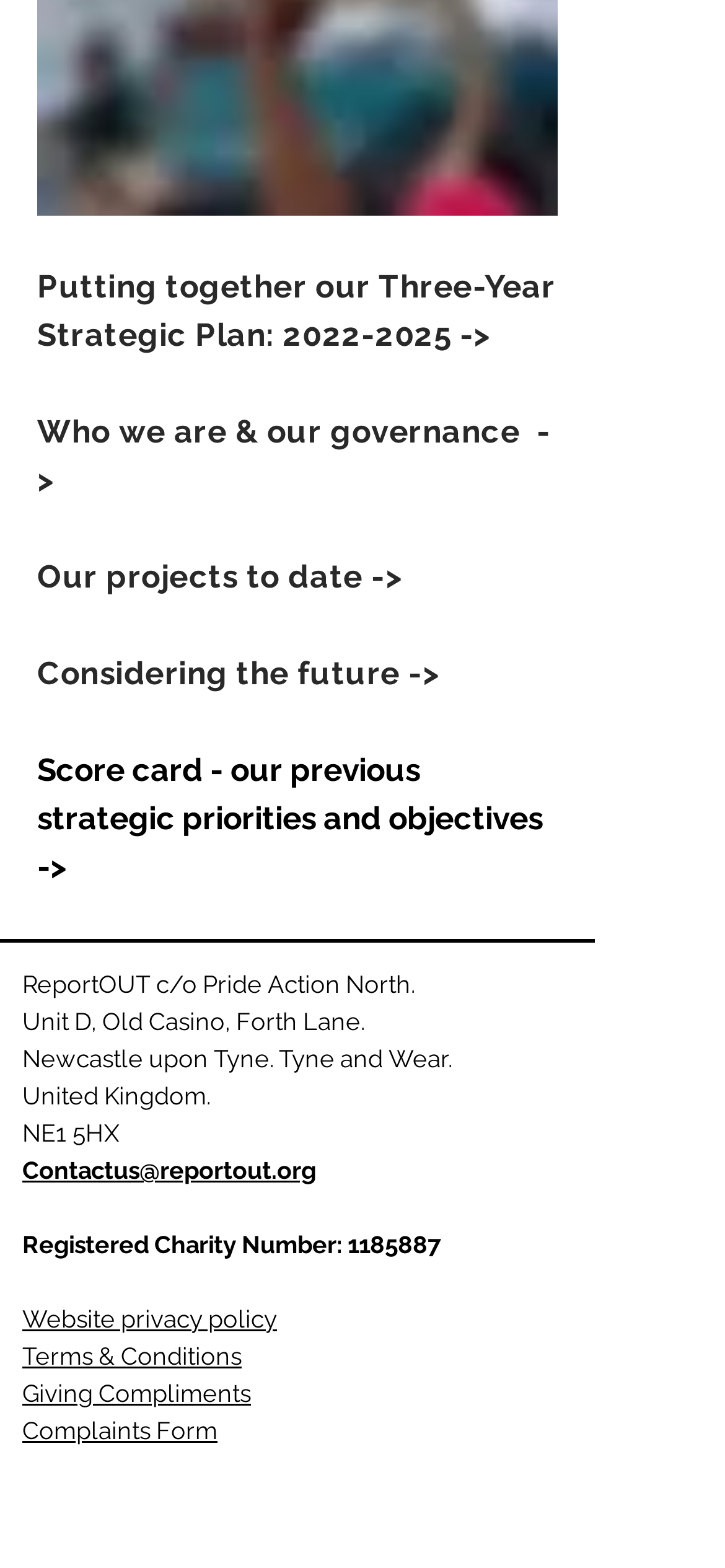What is the email address to contact the charity?
Relying on the image, give a concise answer in one word or a brief phrase.

Contactus@reportout.org